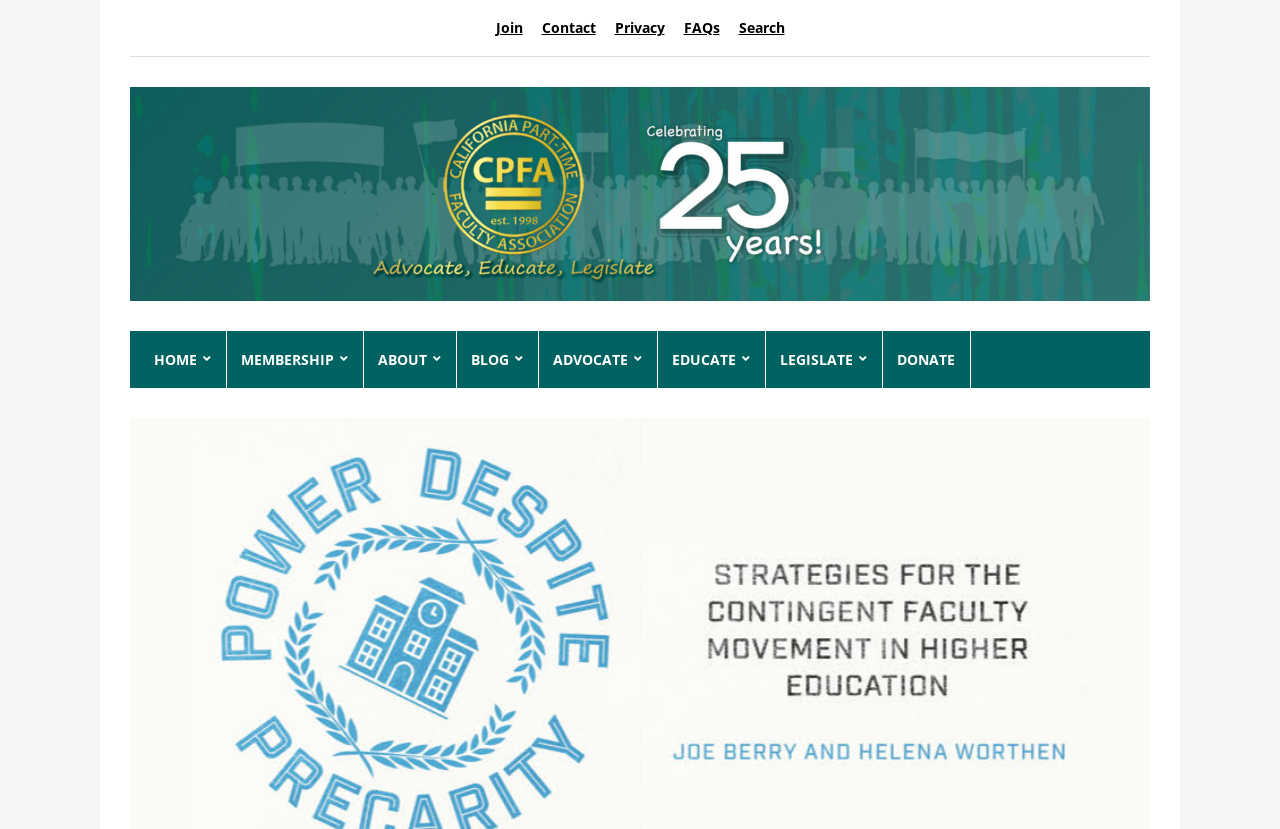Highlight the bounding box coordinates of the element you need to click to perform the following instruction: "Search for a topic."

[0.577, 0.022, 0.613, 0.045]